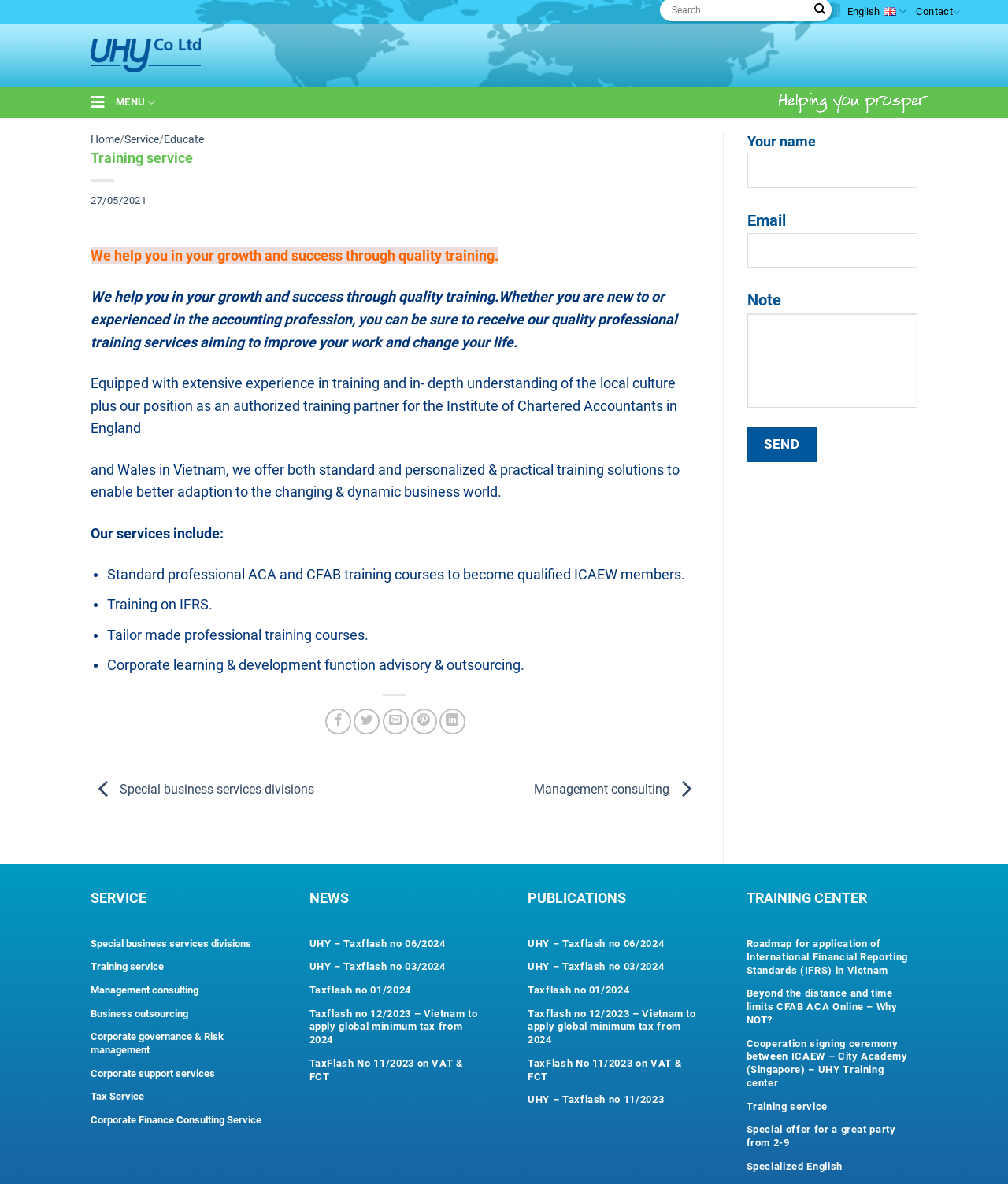Offer a thorough description of the webpage.

This webpage is about a training service company that provides quality training to help individuals grow and succeed in their careers. At the top of the page, there is a search bar and a link to switch to English. On the top-left corner, there is a logo of the company "uhy" with a link to the homepage. Next to it, there is a menu button with a dropdown list of links to different services, including "Home", "Service", "Educate", and more.

Below the menu, there is a main section that takes up most of the page. It starts with a header that says "Training service" and a date "27/05/2021". Below the header, there is a paragraph that describes the company's mission and values, followed by another paragraph that explains the benefits of their training services.

The main section is divided into several subsections. The first subsection lists the services provided by the company, including standard professional training courses, training on IFRS, and tailor-made professional training courses. The second subsection has a series of social media links. The third subsection has a link to "Special business services divisions" and another link to "Management consulting".

On the right side of the page, there is a complementary section that takes up about a quarter of the page. It has a form with input fields for name, email, and note, and a "Send" button. Above the form, there is a heading that says "SERVICE".

At the bottom of the page, there are several links to different services, including "Special business services divisions", "Training service", "Management consulting", and more. There are also links to news articles and publications, including "UHY – Taxflash no 06/2024" and "TaxFlash No 11/2023 on VAT & FCT".